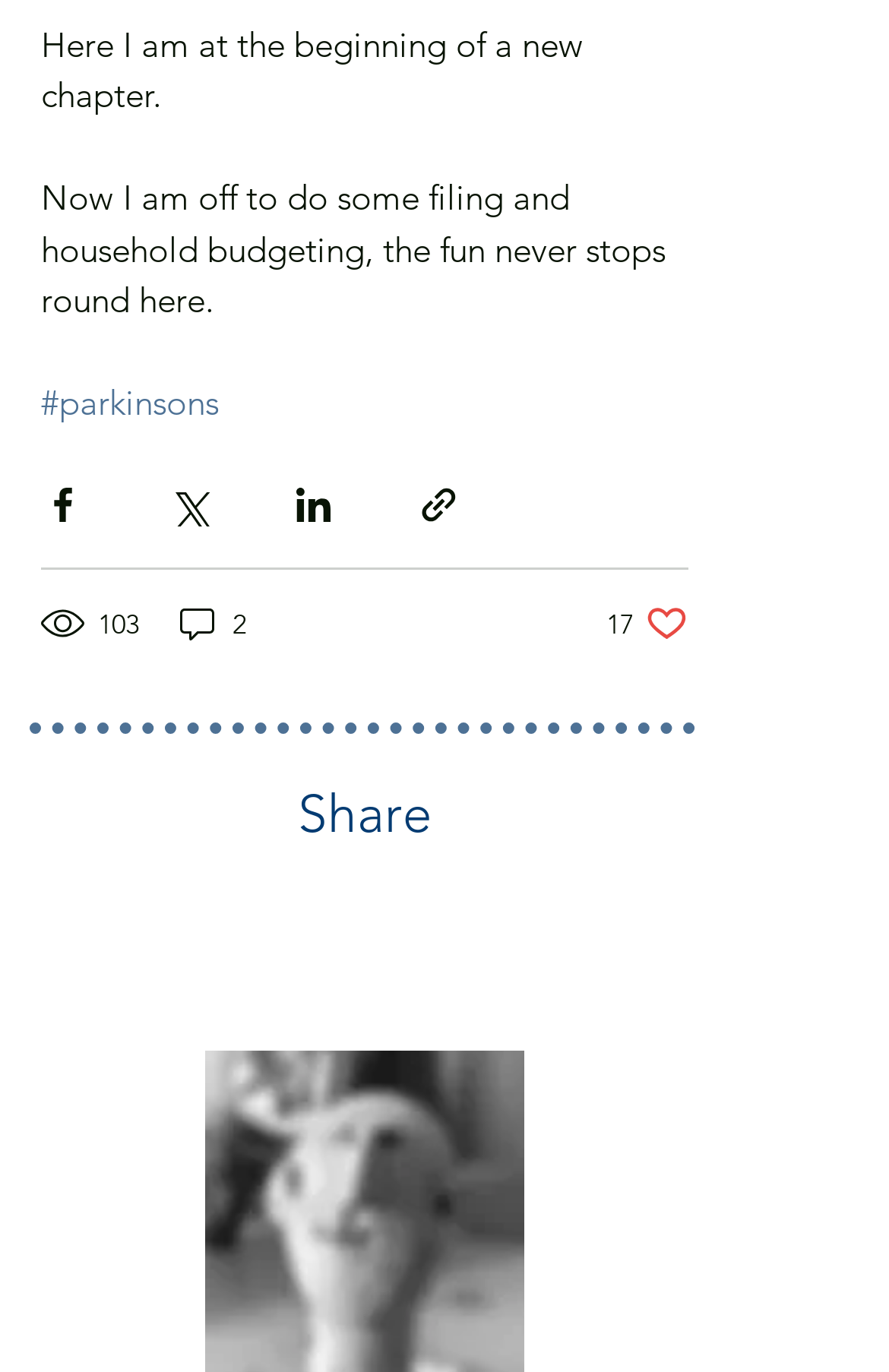Kindly respond to the following question with a single word or a brief phrase: 
How many comments are there on this post?

2